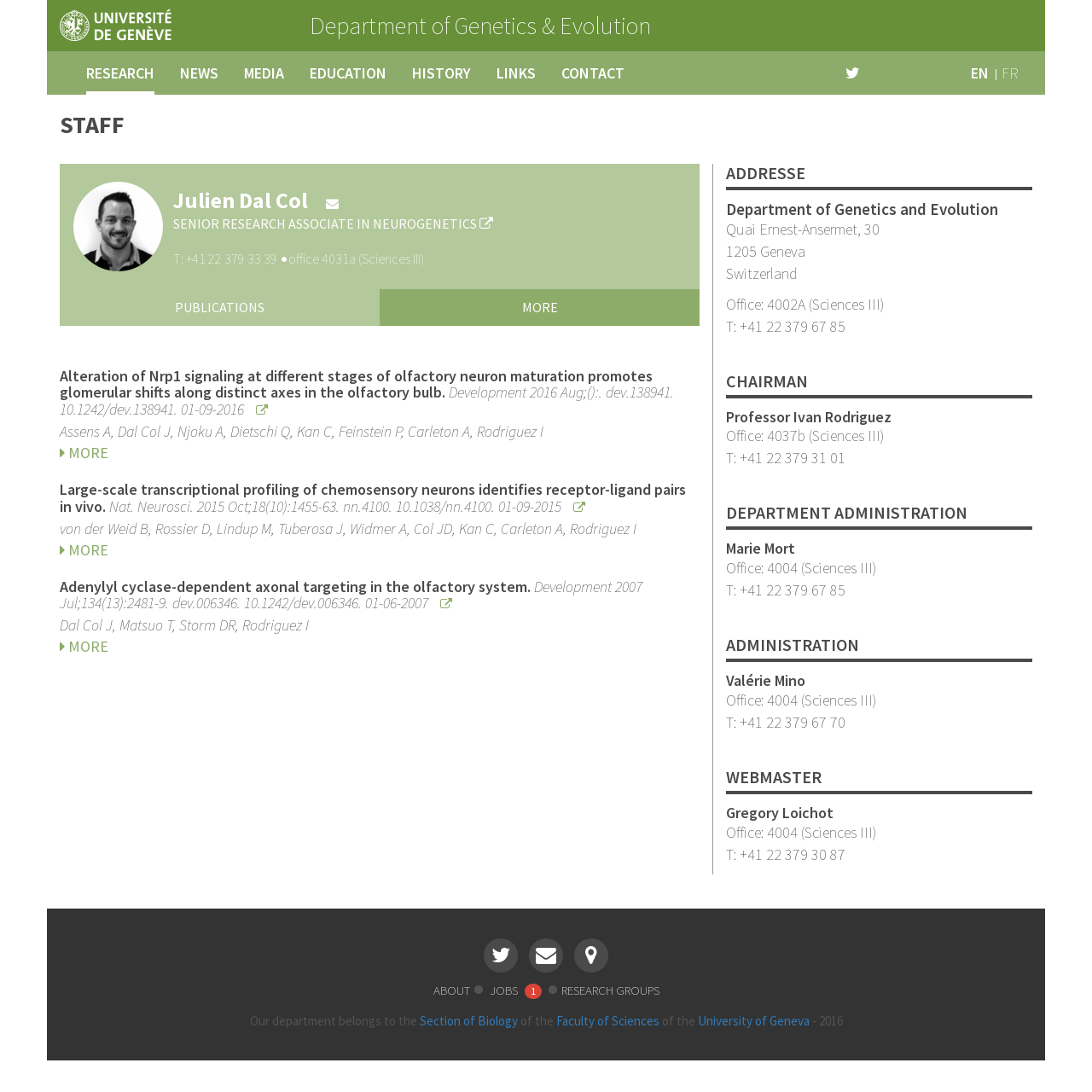Could you locate the bounding box coordinates for the section that should be clicked to accomplish this task: "Click on the 'US BROKERS' link".

None